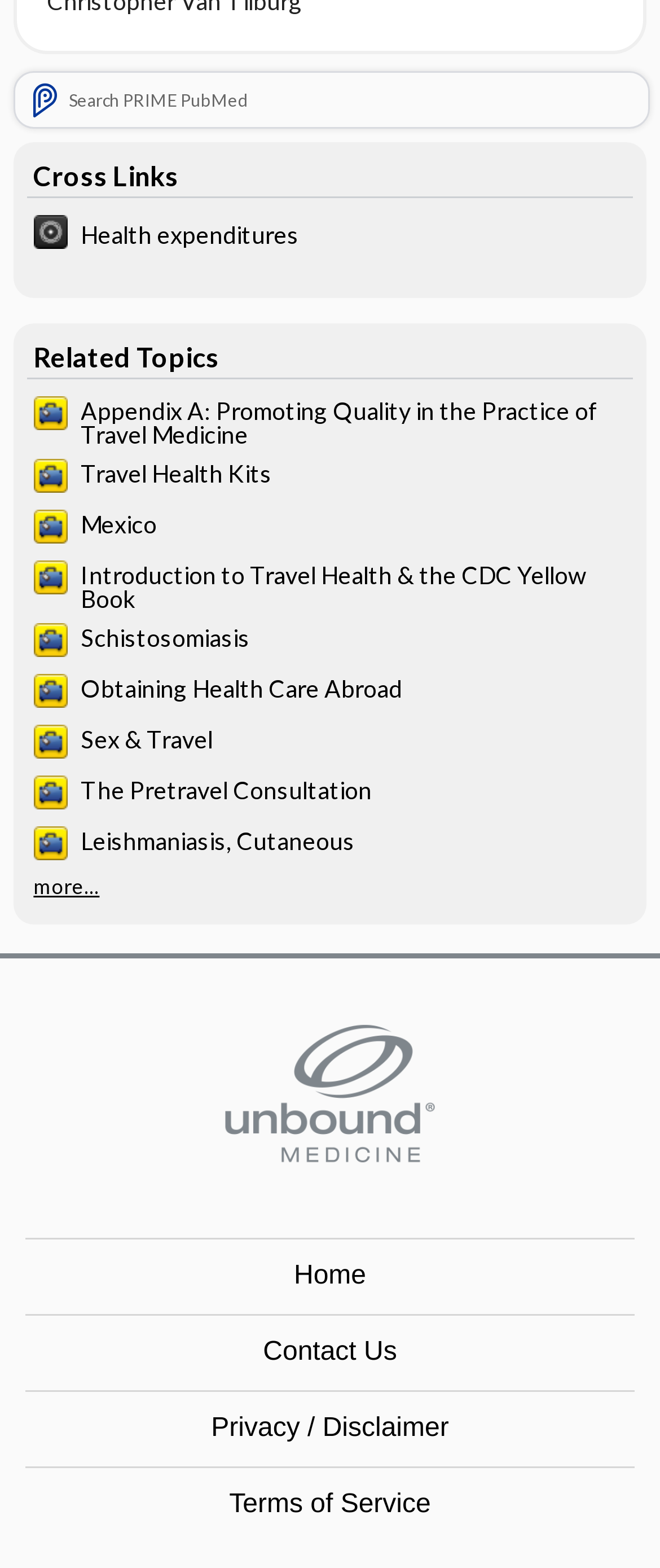Based on the element description: "Terms of Service", identify the UI element and provide its bounding box coordinates. Use four float numbers between 0 and 1, [left, top, right, bottom].

[0.038, 0.936, 0.962, 0.983]